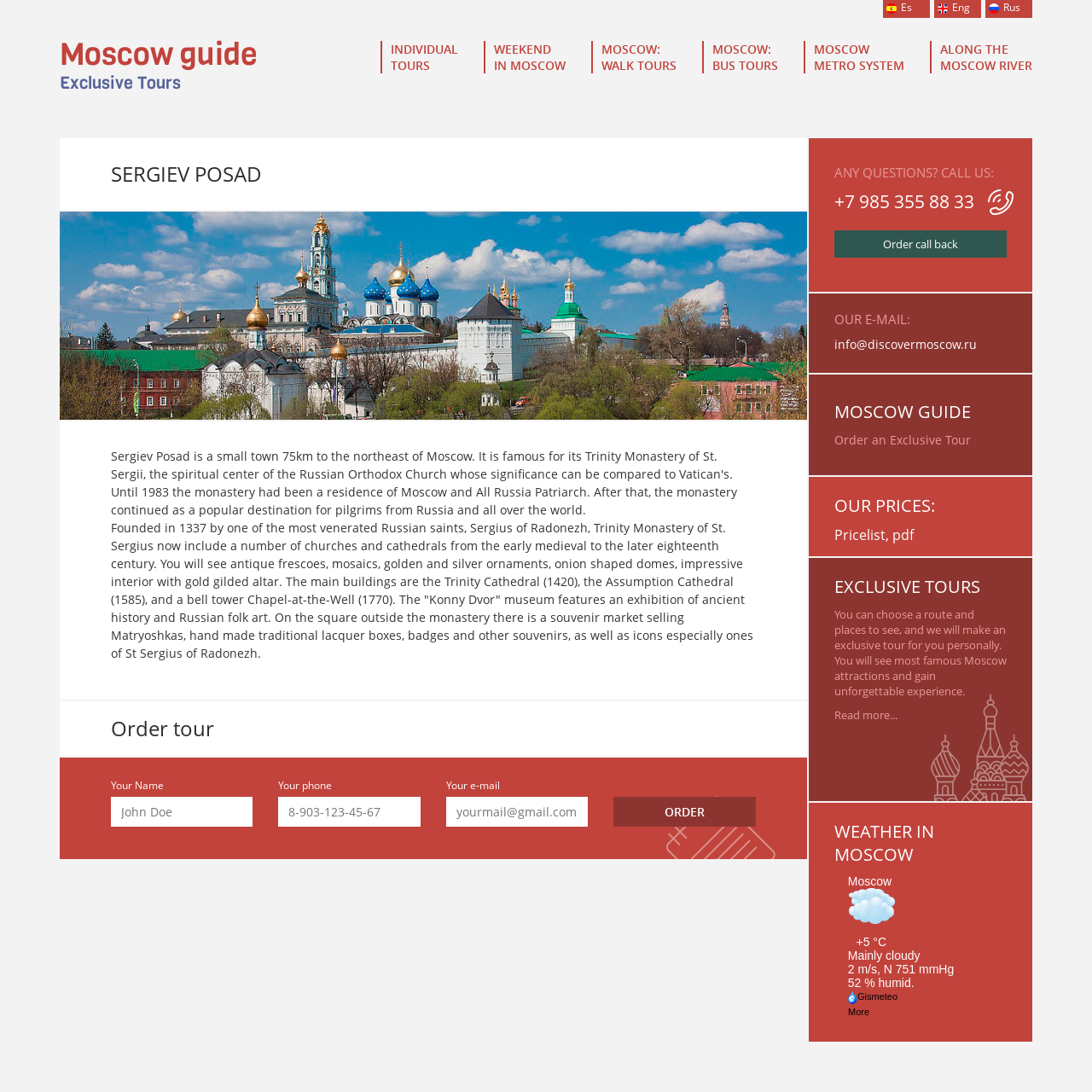Provide a brief response to the question below using a single word or phrase: 
What is the name of the monastery in Sergiev Posad?

Trinity Monastery of St. Sergius